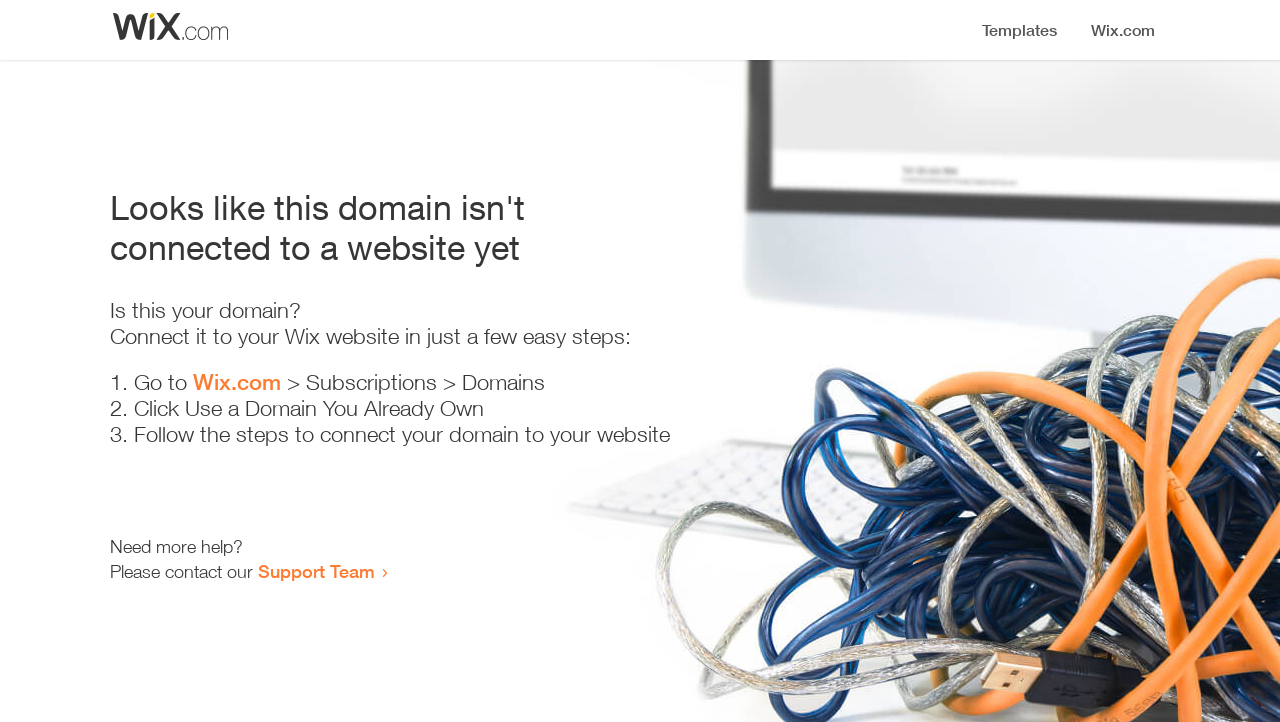Summarize the webpage with intricate details.

The webpage appears to be an error page, indicating that a domain is not connected to a website yet. At the top, there is a small image, likely a logo or icon. Below the image, a prominent heading reads "Looks like this domain isn't connected to a website yet". 

Underneath the heading, there is a series of instructions to connect the domain to a Wix website. The instructions are divided into three steps, each marked with a numbered list marker (1., 2., and 3.). The first step involves going to Wix.com, followed by navigating to Subscriptions and then Domains. The second step is to click "Use a Domain You Already Own", and the third step is to follow the instructions to connect the domain to the website. 

At the bottom of the page, there is a section offering additional help, with a message "Need more help?" followed by an invitation to contact the Support Team, which is a clickable link.